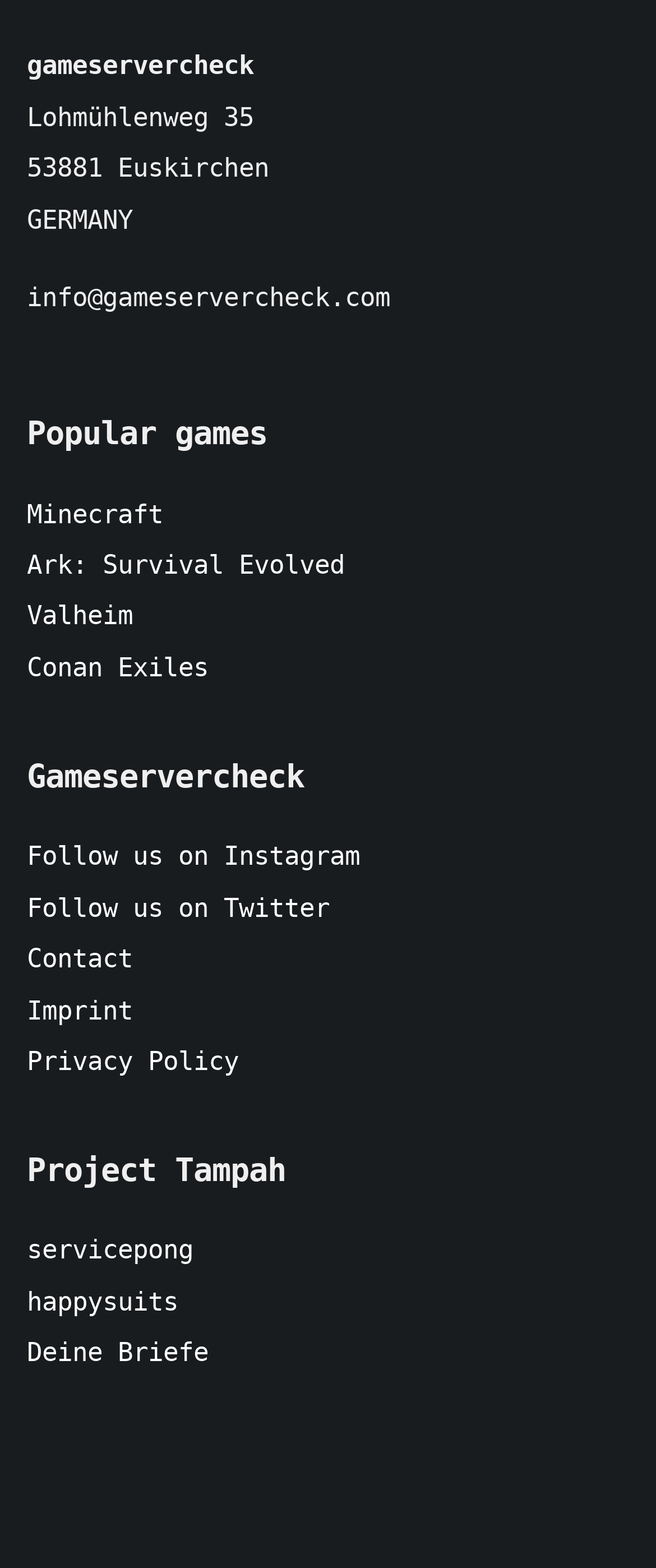Please identify the bounding box coordinates of the element on the webpage that should be clicked to follow this instruction: "View Contact page". The bounding box coordinates should be given as four float numbers between 0 and 1, formatted as [left, top, right, bottom].

[0.041, 0.602, 0.203, 0.621]